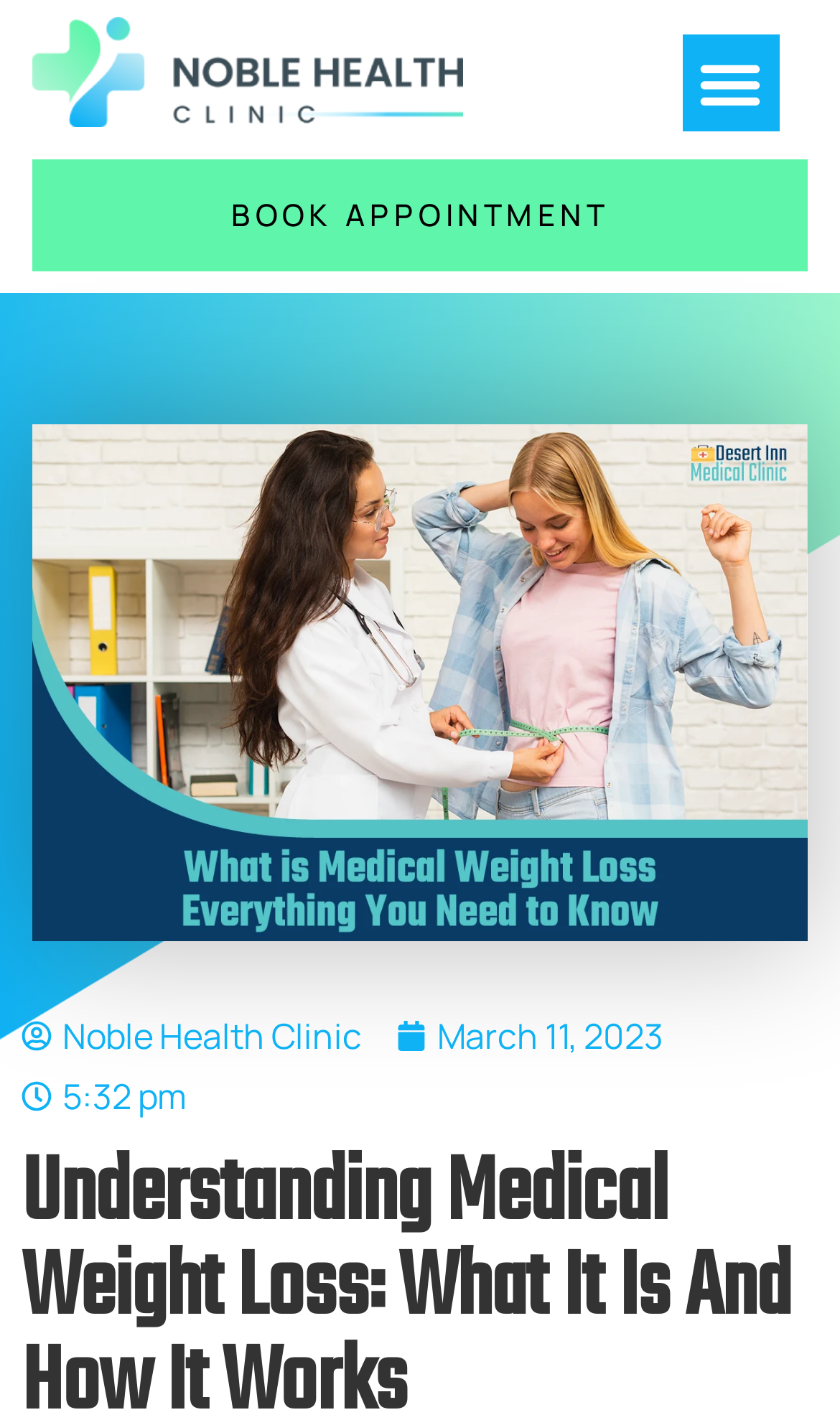What is the date of the latest article?
Carefully analyze the image and provide a detailed answer to the question.

I found the answer by looking at the link element with the text 'March 11, 2023' which is located at the bottom of the page, next to the clinic's name.